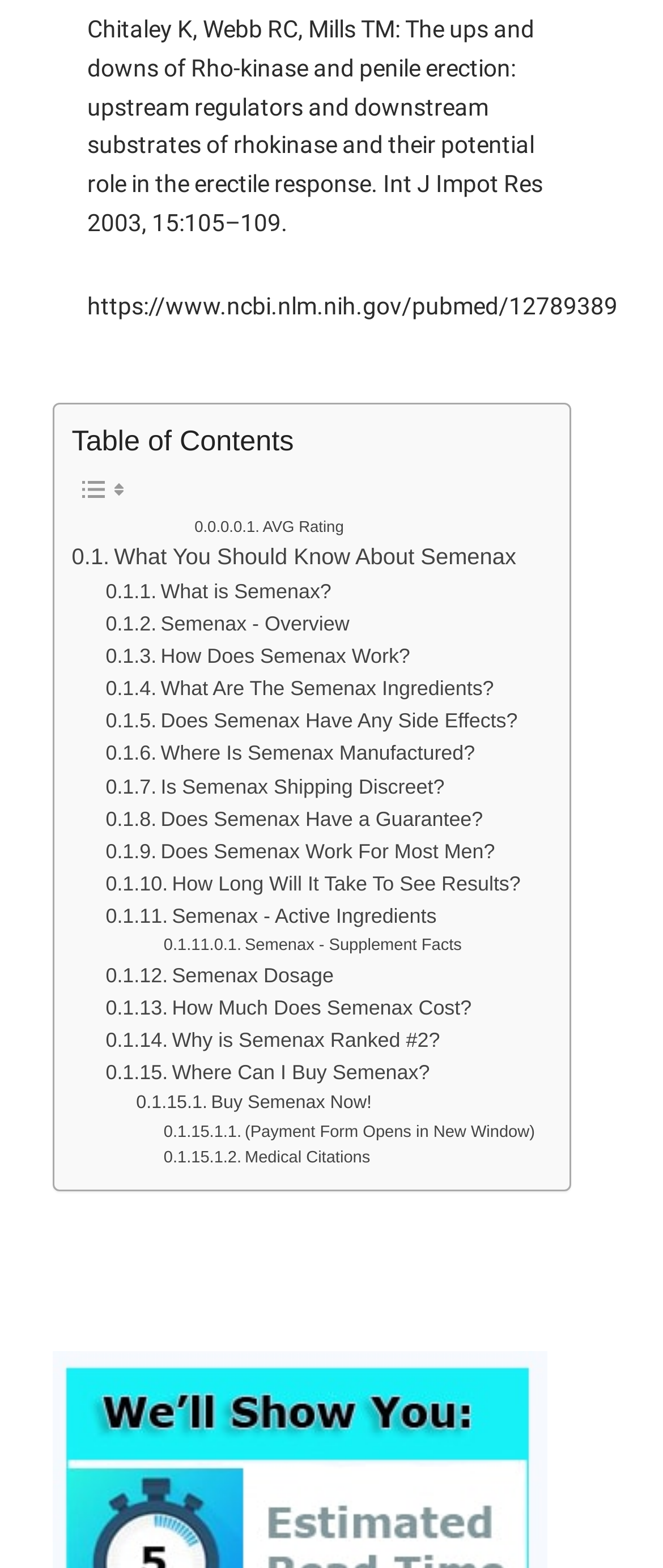What is the topic of the webpage?
Look at the screenshot and respond with one word or a short phrase.

Semenax